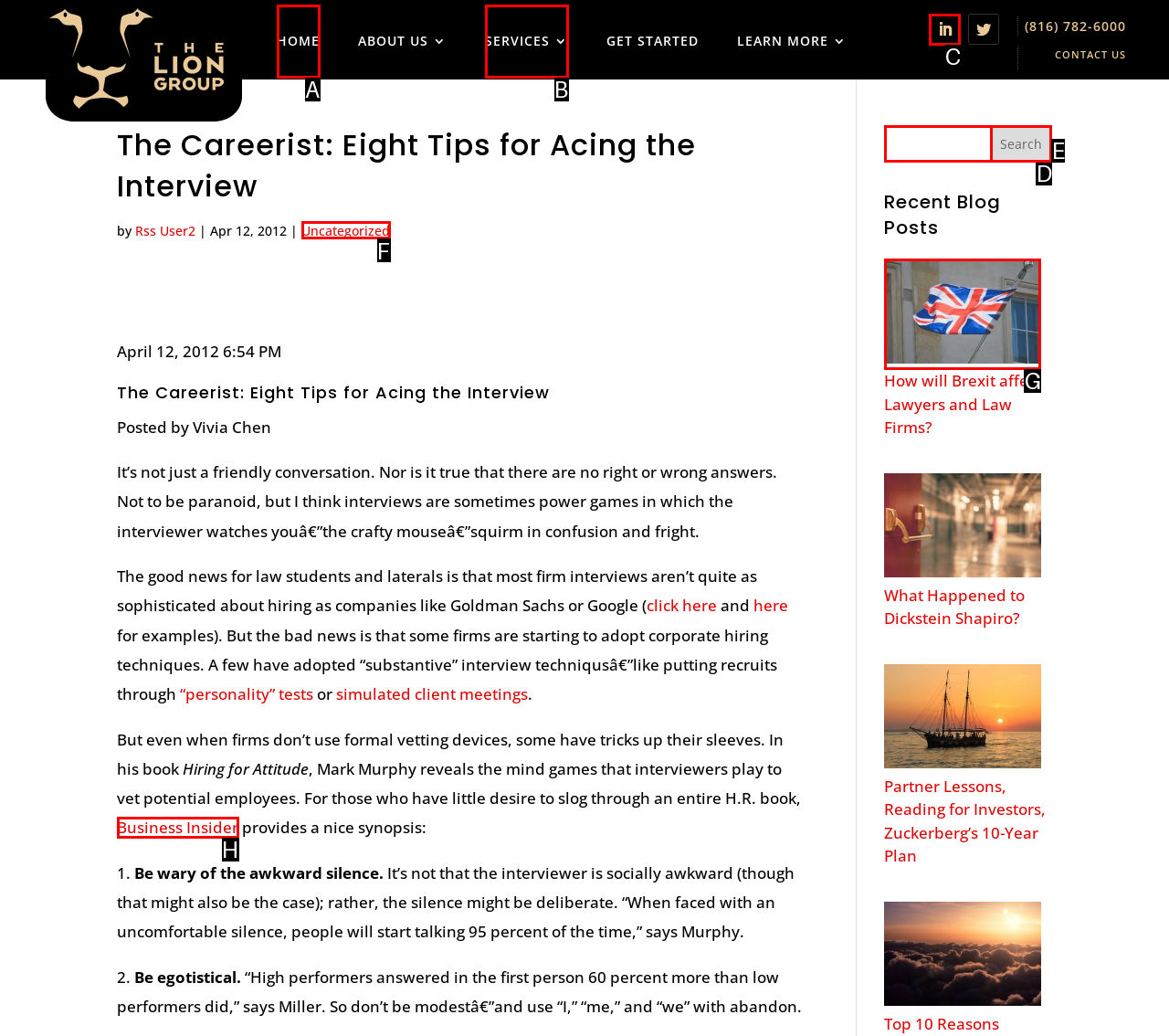Select the letter of the HTML element that best fits the description: Business Insider
Answer with the corresponding letter from the provided choices.

H